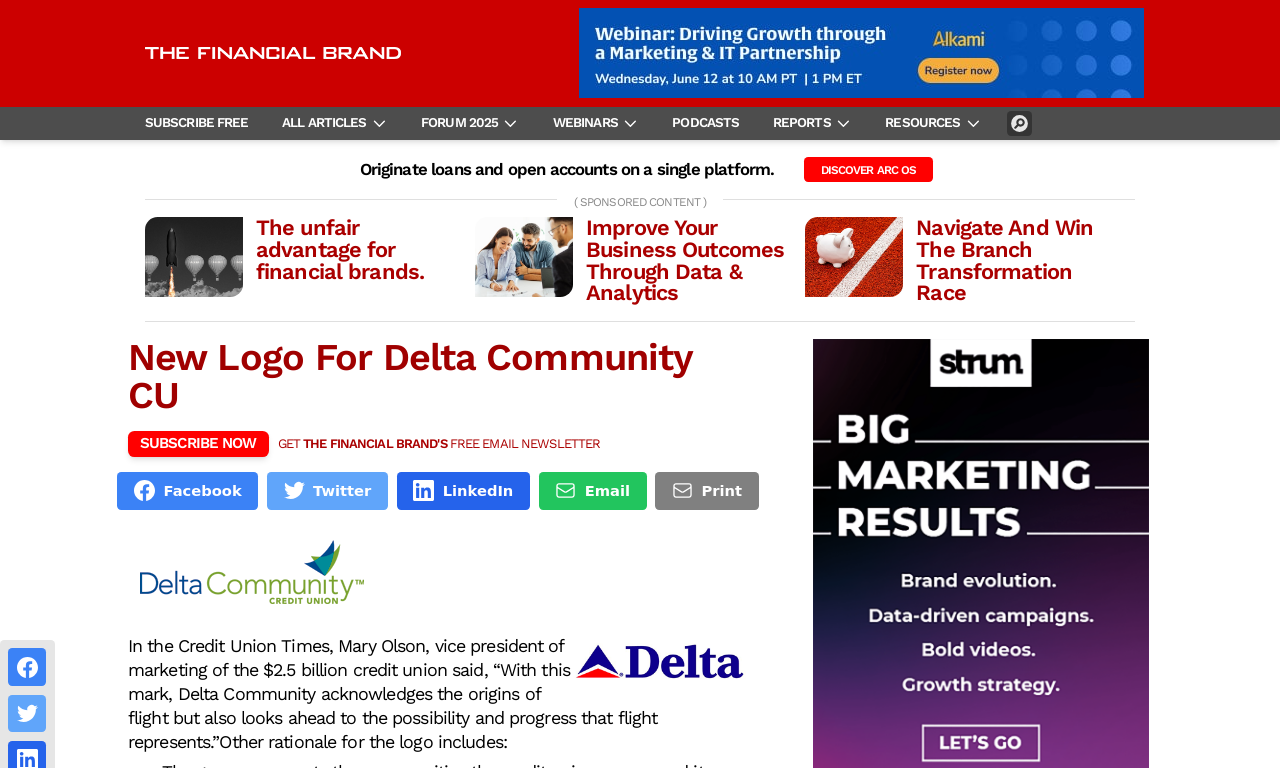What is the purpose of the textbox on the webpage?
Carefully examine the image and provide a detailed answer to the question.

I found a textbox element on the webpage, which is usually used for search functionality. The textbox is located near a 'GO' button, which further suggests that it is used for searching.